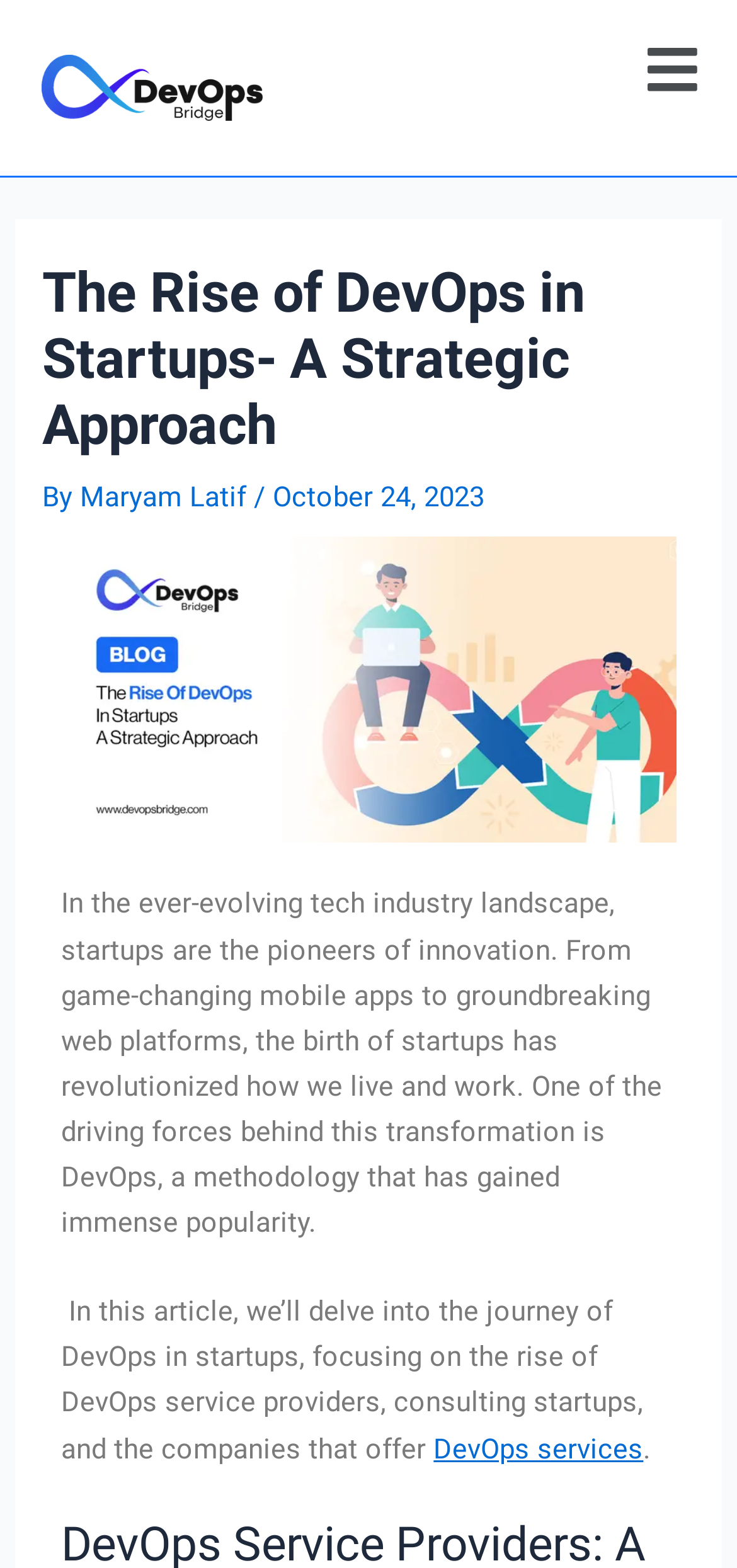What is the name of the author of the article?
Refer to the image and give a detailed answer to the query.

The author's name can be found in the header section of the webpage, where it says 'By Maryam Latif'.